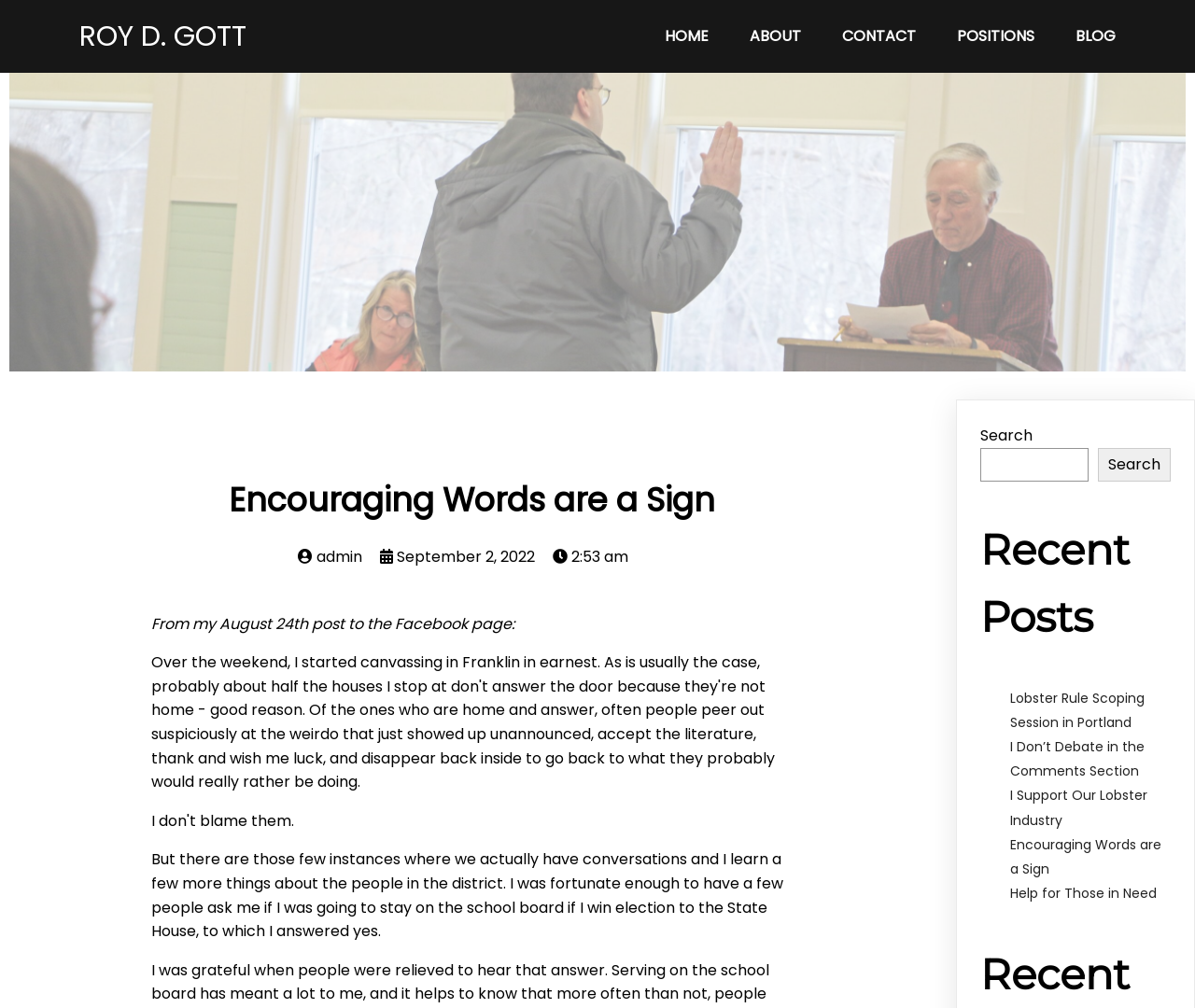Please determine the bounding box coordinates of the element to click on in order to accomplish the following task: "check contact information". Ensure the coordinates are four float numbers ranging from 0 to 1, i.e., [left, top, right, bottom].

[0.689, 0.015, 0.782, 0.057]